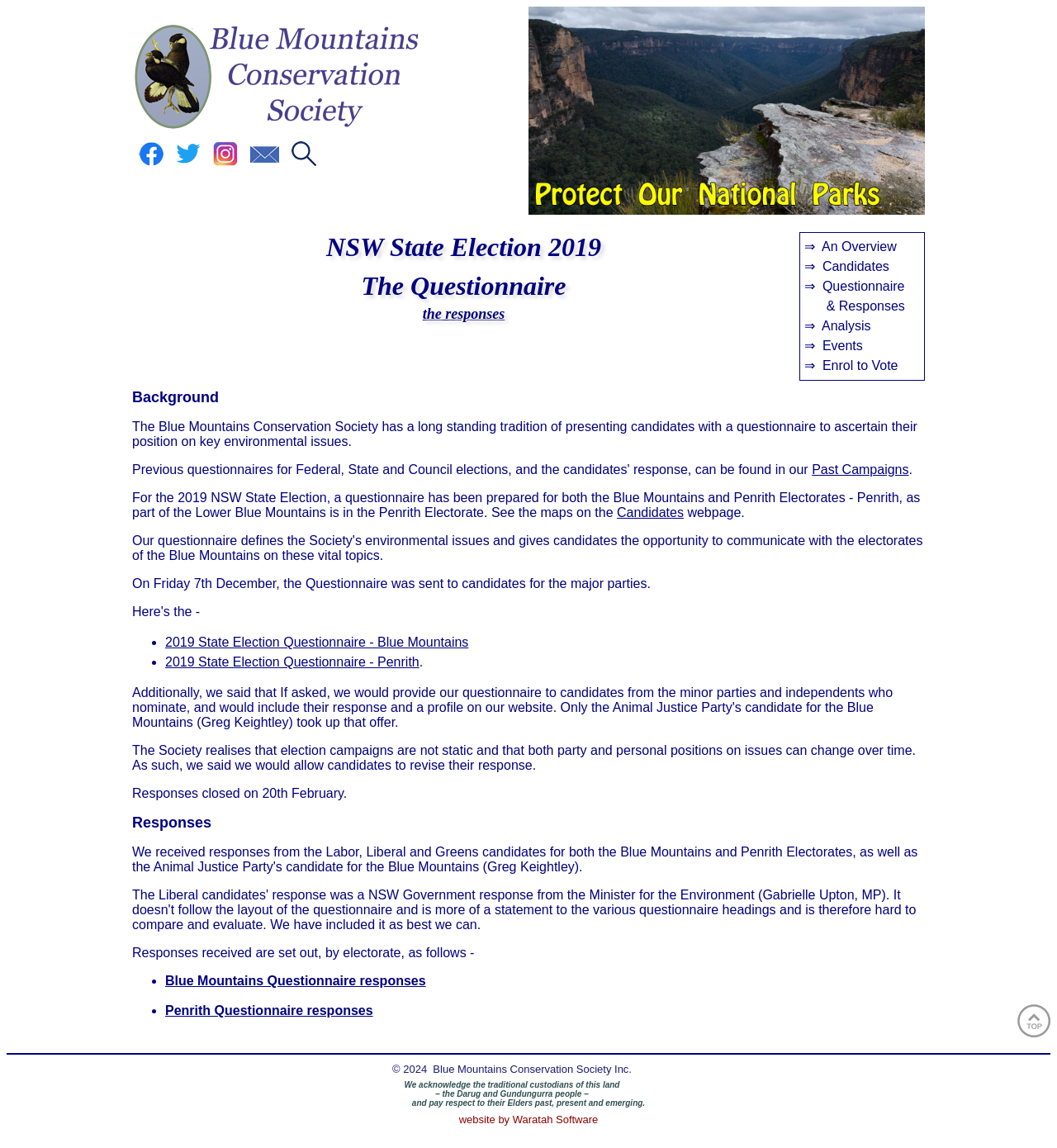Please identify the bounding box coordinates of the region to click in order to complete the given instruction: "View the questionnaire responses". The coordinates should be four float numbers between 0 and 1, i.e., [left, top, right, bottom].

[0.156, 0.848, 0.403, 0.86]